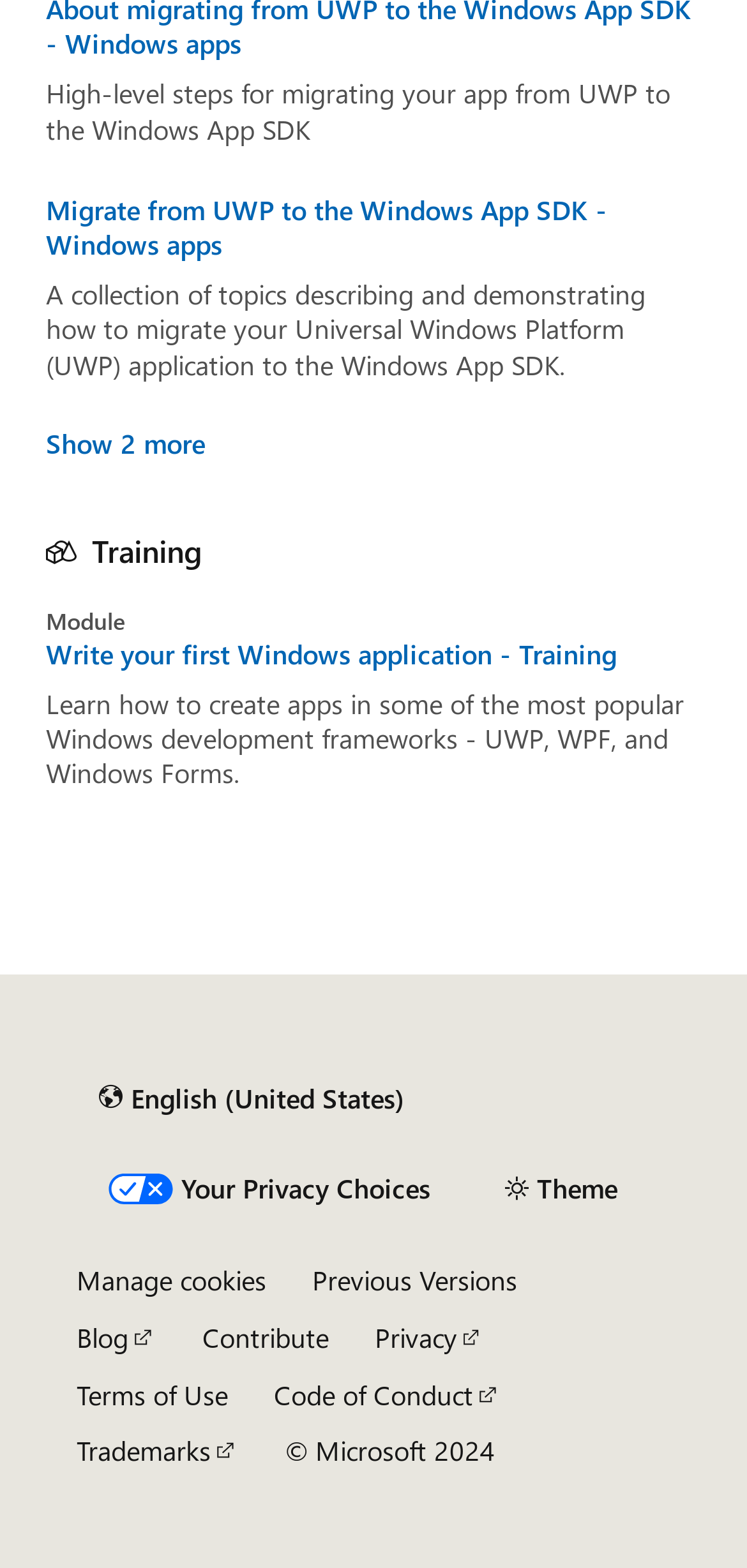Respond to the following query with just one word or a short phrase: 
What is the language of the content?

English (United States)